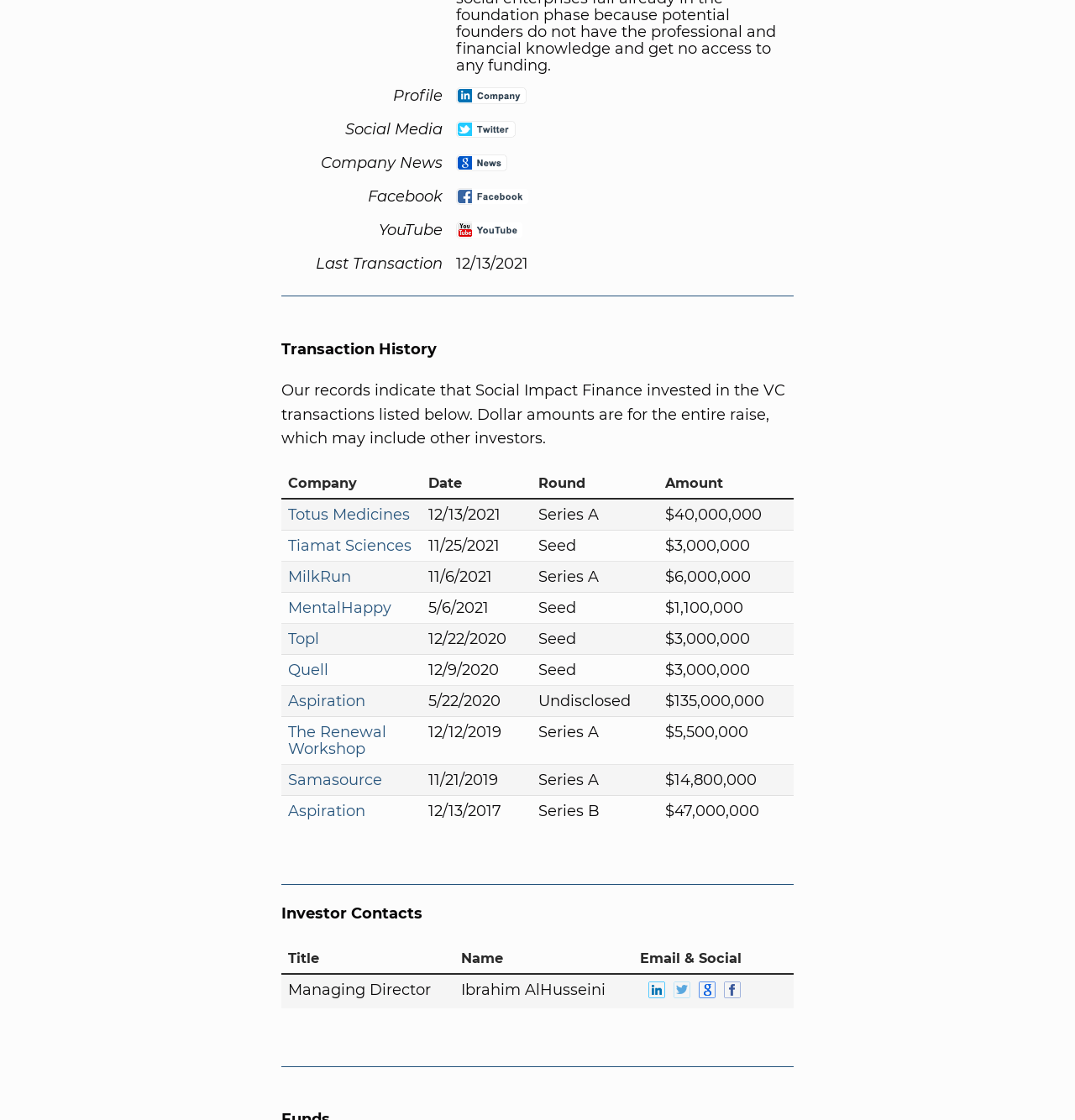Please answer the following question as detailed as possible based on the image: 
What is the amount of the investment in Totus Medicines?

In the transaction history table, the row for 'Totus Medicines' shows an amount of '$40,000,000', which is the investment amount.